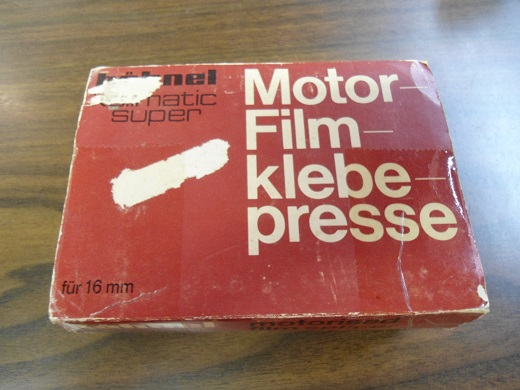Please analyze the image and give a detailed answer to the question:
What is the label on the model?

The caption states that this particular model is labeled as 'automatic super', suggesting that it was designed for efficiency in film splicing, and this label is a distinctive feature of the device.